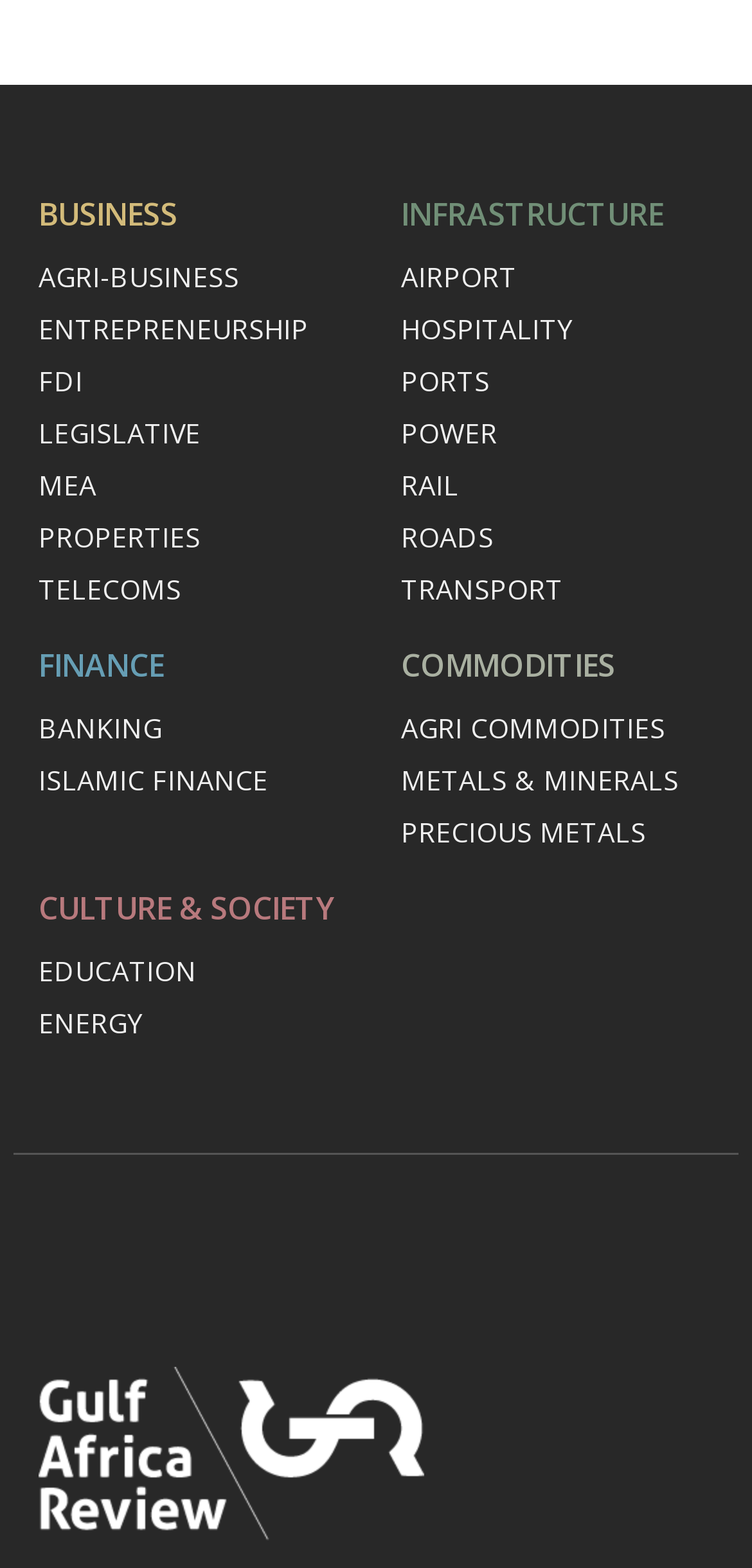Please provide the bounding box coordinates for the UI element as described: "Metals & minerals". The coordinates must be four floats between 0 and 1, represented as [left, top, right, bottom].

[0.533, 0.485, 0.903, 0.508]